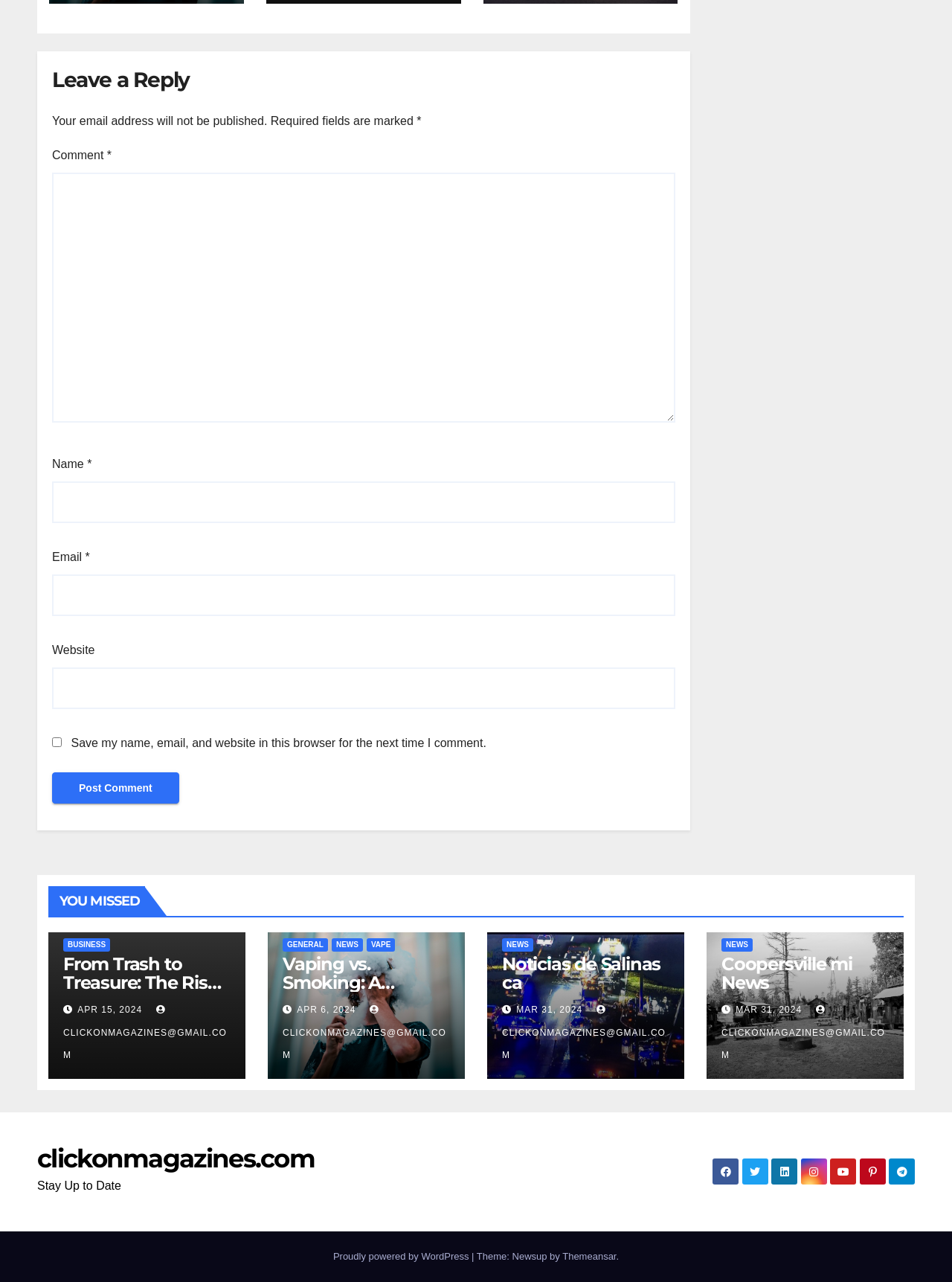What is the category of the link labeled 'BUSINESS'?
Examine the screenshot and reply with a single word or phrase.

News category